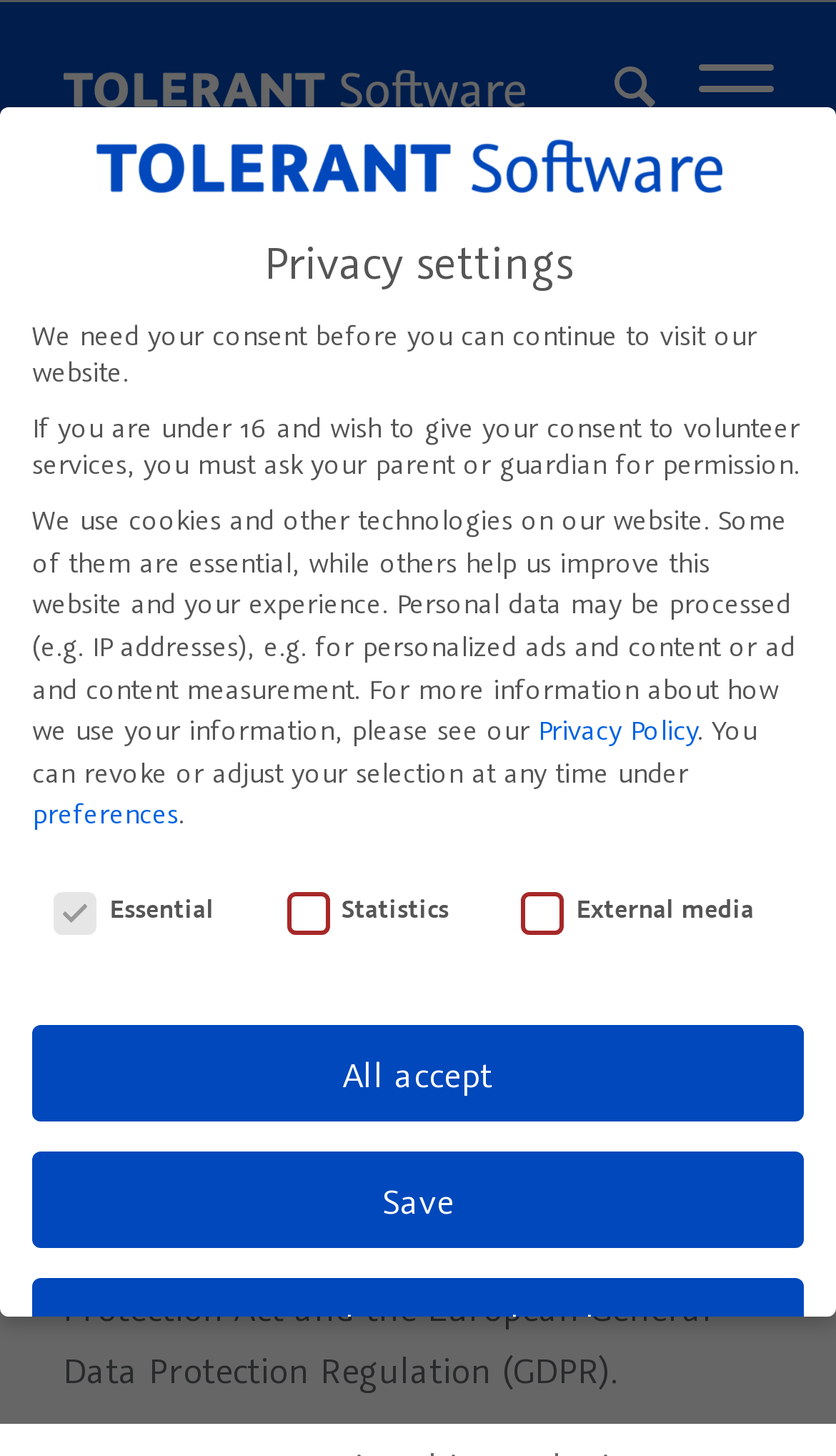Highlight the bounding box coordinates of the element you need to click to perform the following instruction: "Go to the Home page."

[0.075, 0.294, 0.162, 0.319]